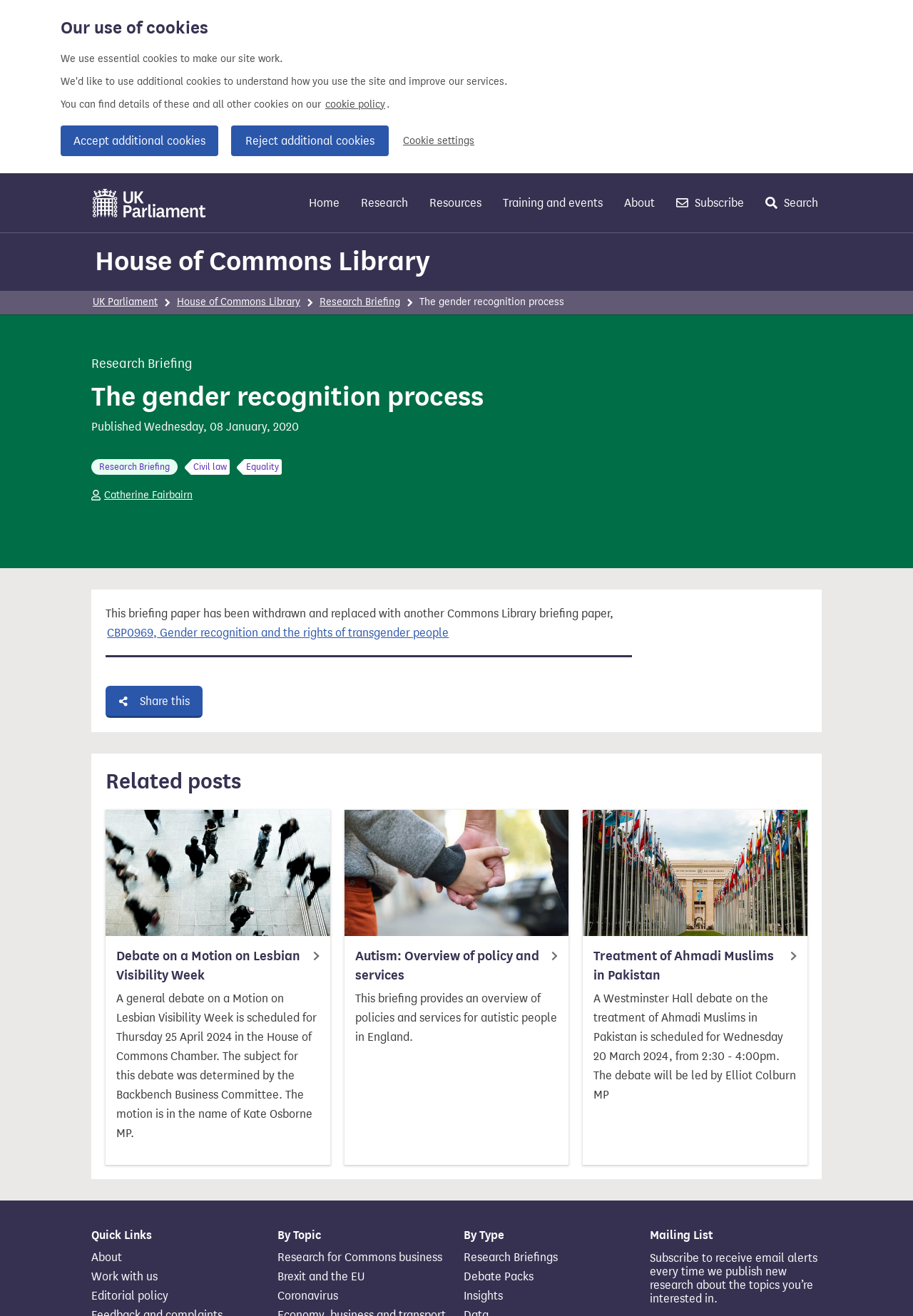Kindly provide the bounding box coordinates of the section you need to click on to fulfill the given instruction: "View Research Briefing".

[0.348, 0.223, 0.454, 0.237]